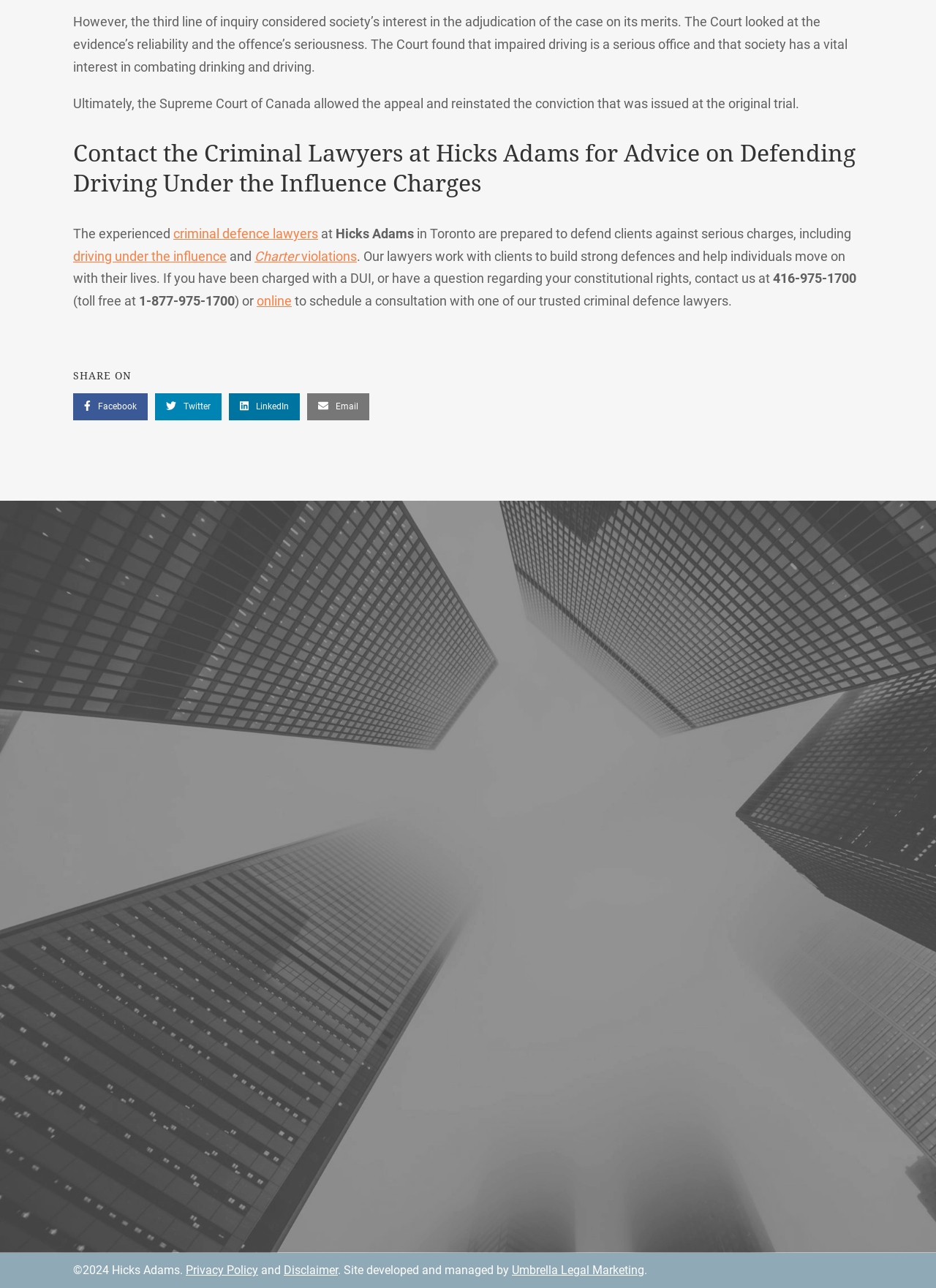Please determine the bounding box coordinates of the element's region to click for the following instruction: "Fill out the contact form".

[0.475, 0.55, 0.875, 0.959]